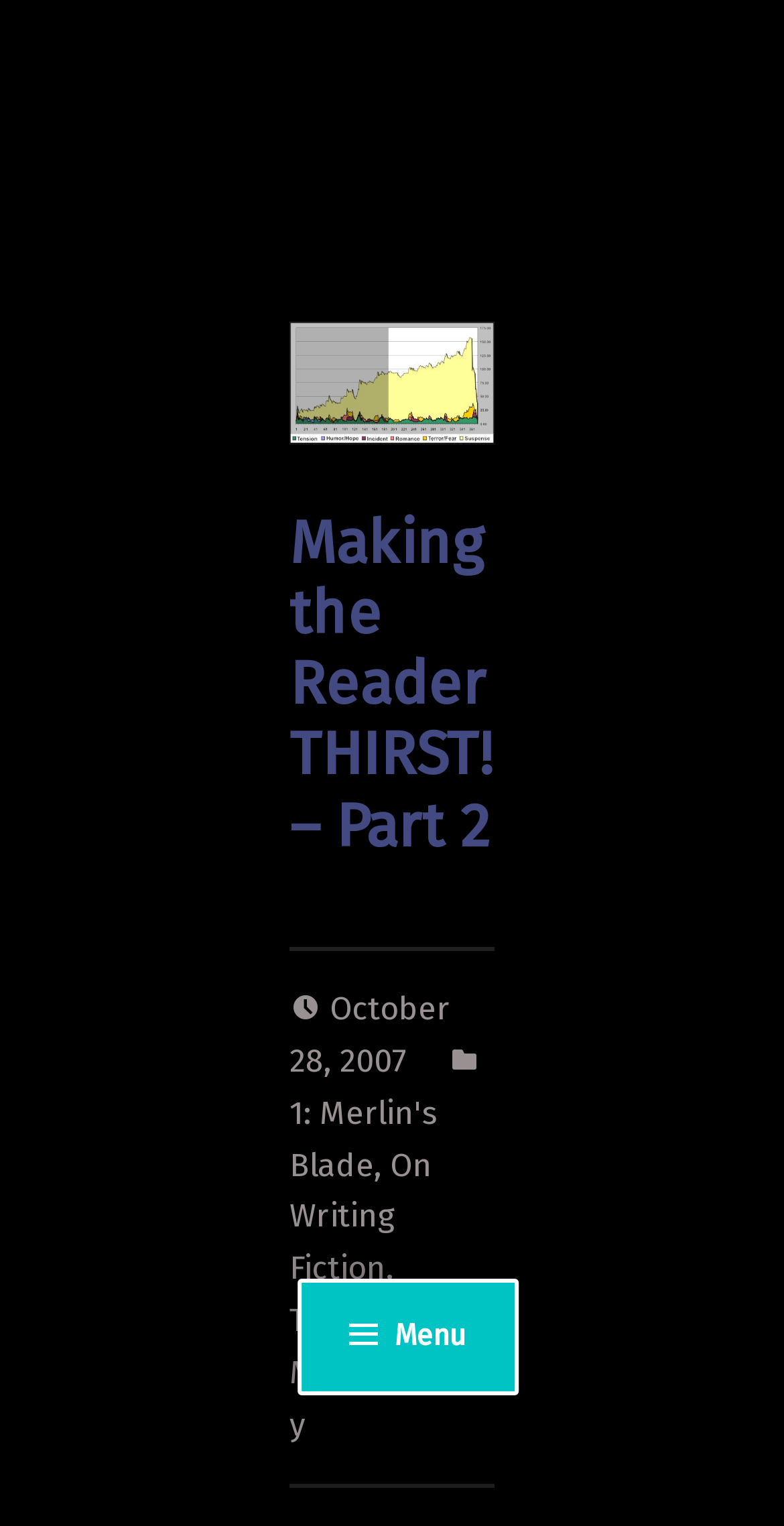From the webpage screenshot, predict the bounding box coordinates (top-left x, top-left y, bottom-right x, bottom-right y) for the UI element described here: Menu

[0.38, 0.838, 0.661, 0.914]